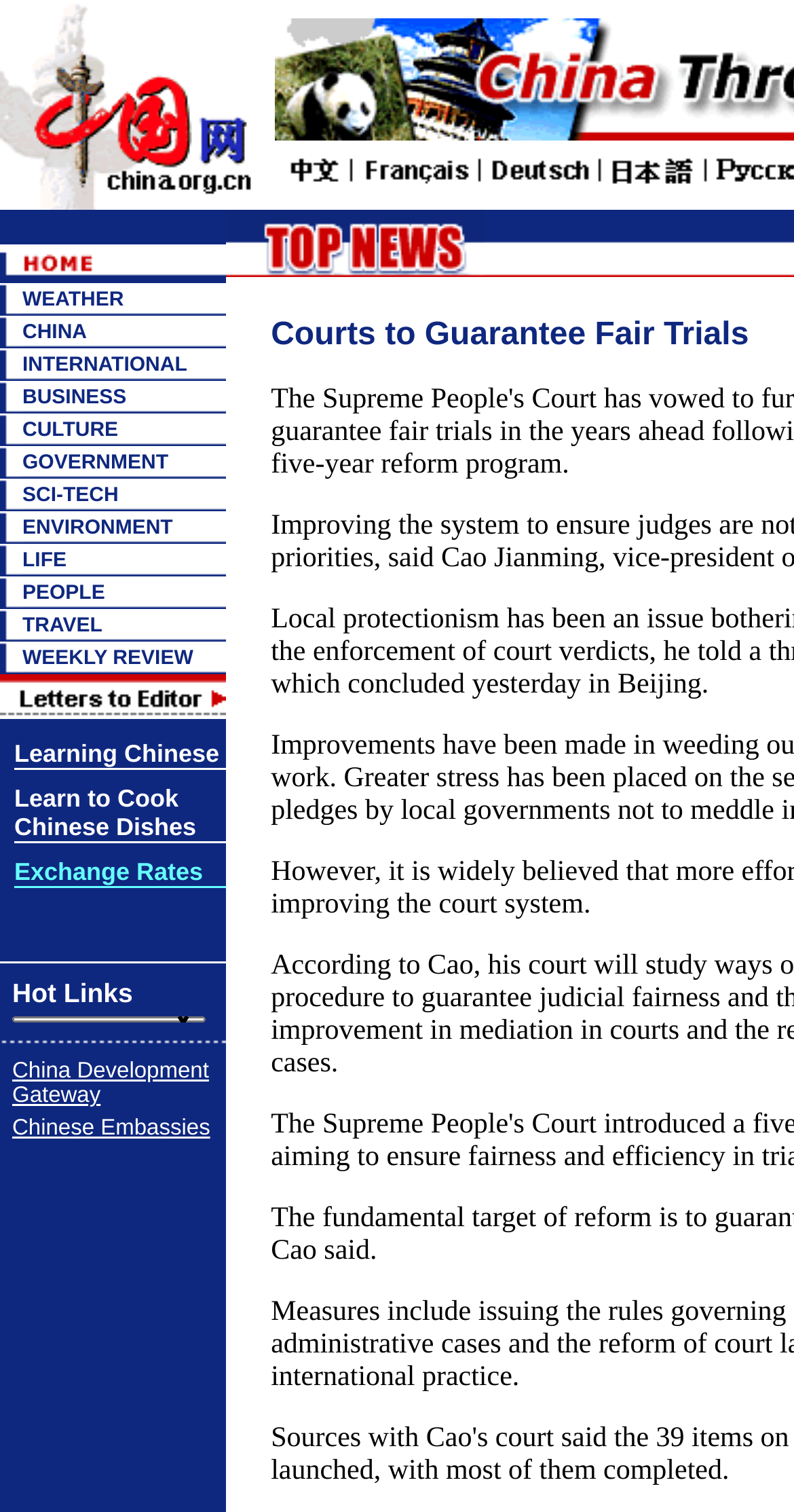Please determine the bounding box coordinates for the element with the description: "ENVIRONMENT".

[0.028, 0.341, 0.218, 0.356]